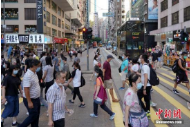Answer the question using only one word or a concise phrase: Is there a bus in the image?

Yes